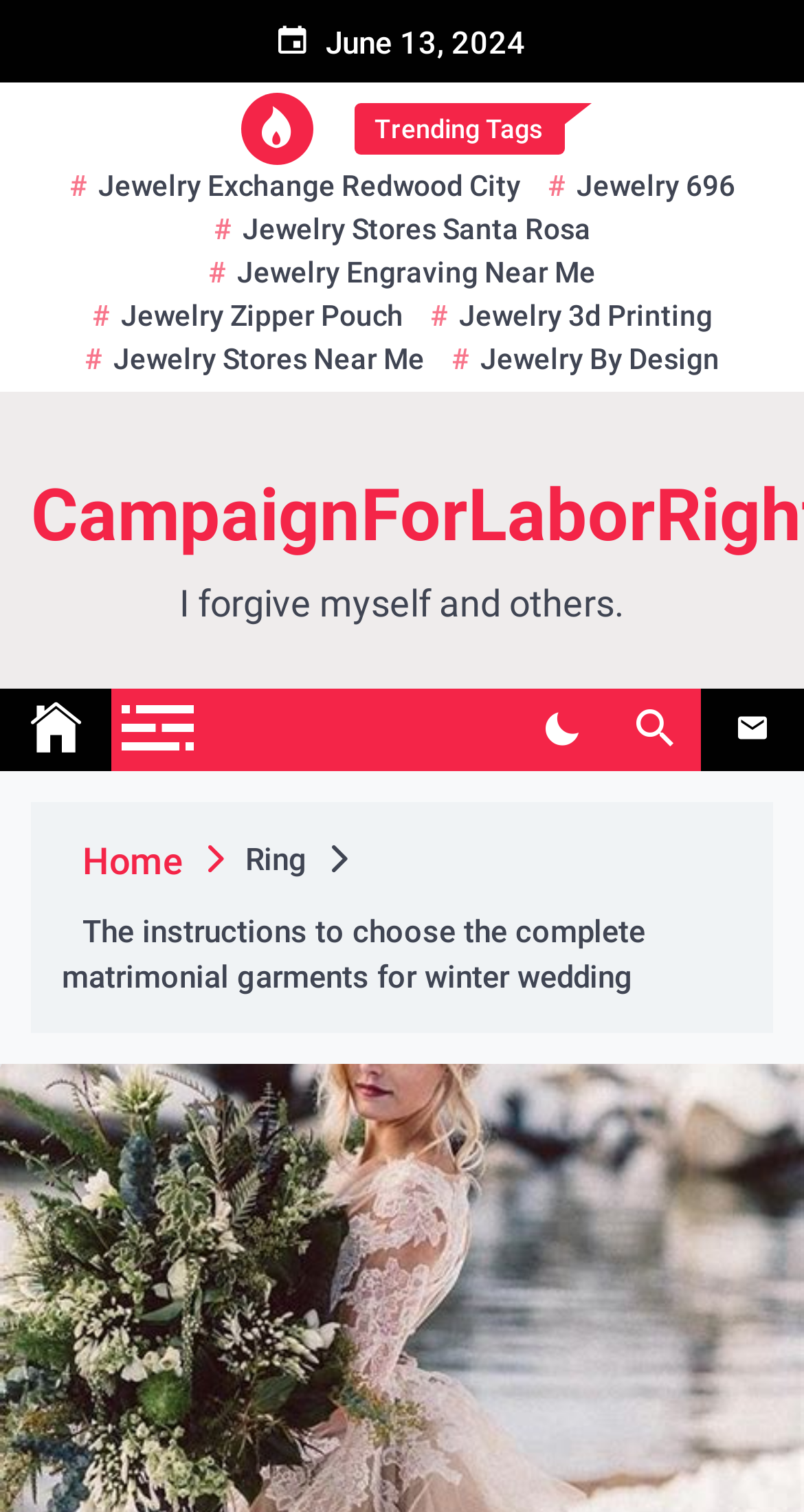What is the principal heading displayed on the webpage?

The instructions to choose the complete matrimonial garments for winter wedding